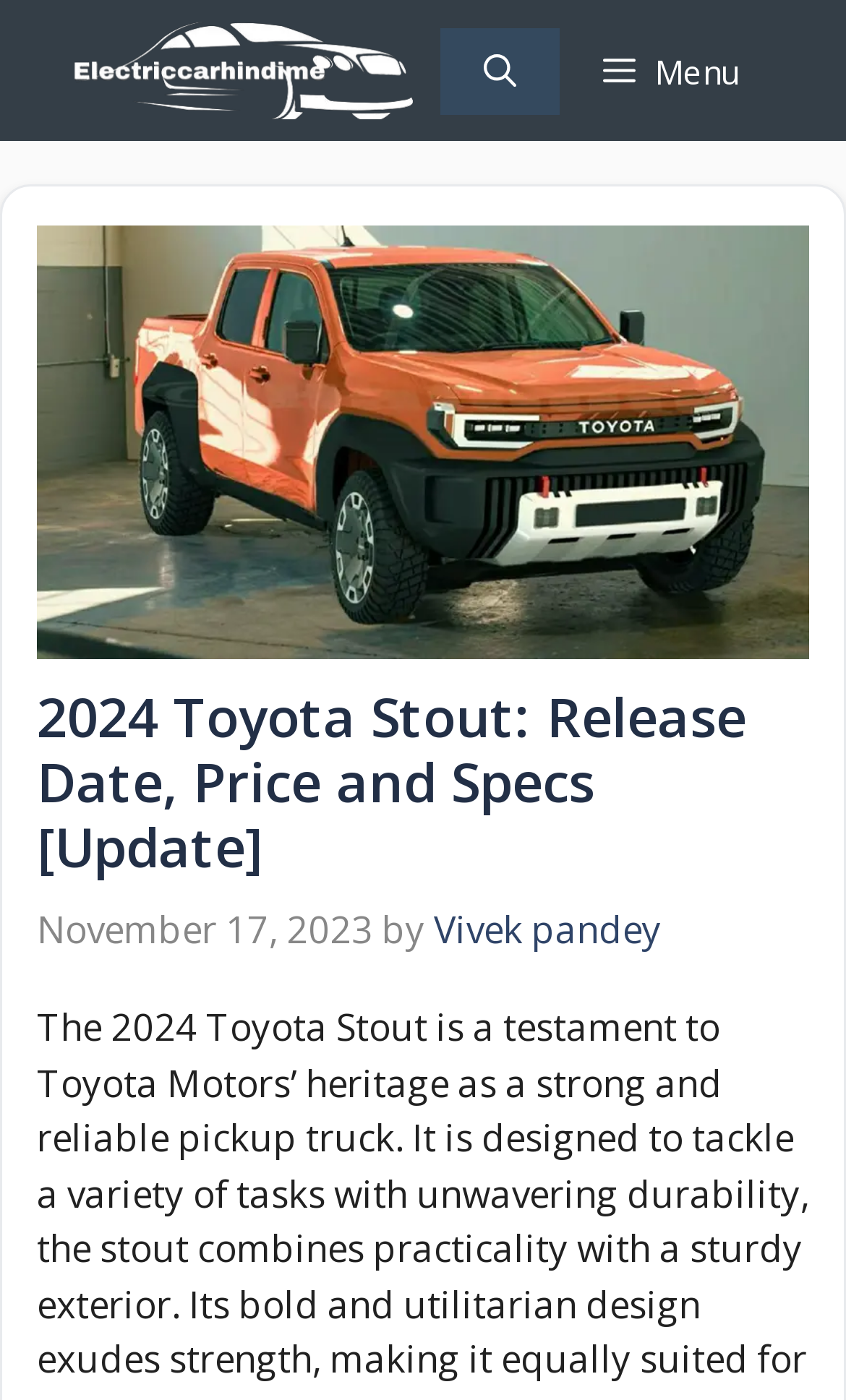Locate the bounding box of the UI element with the following description: "Vivek pandey".

[0.513, 0.645, 0.782, 0.681]